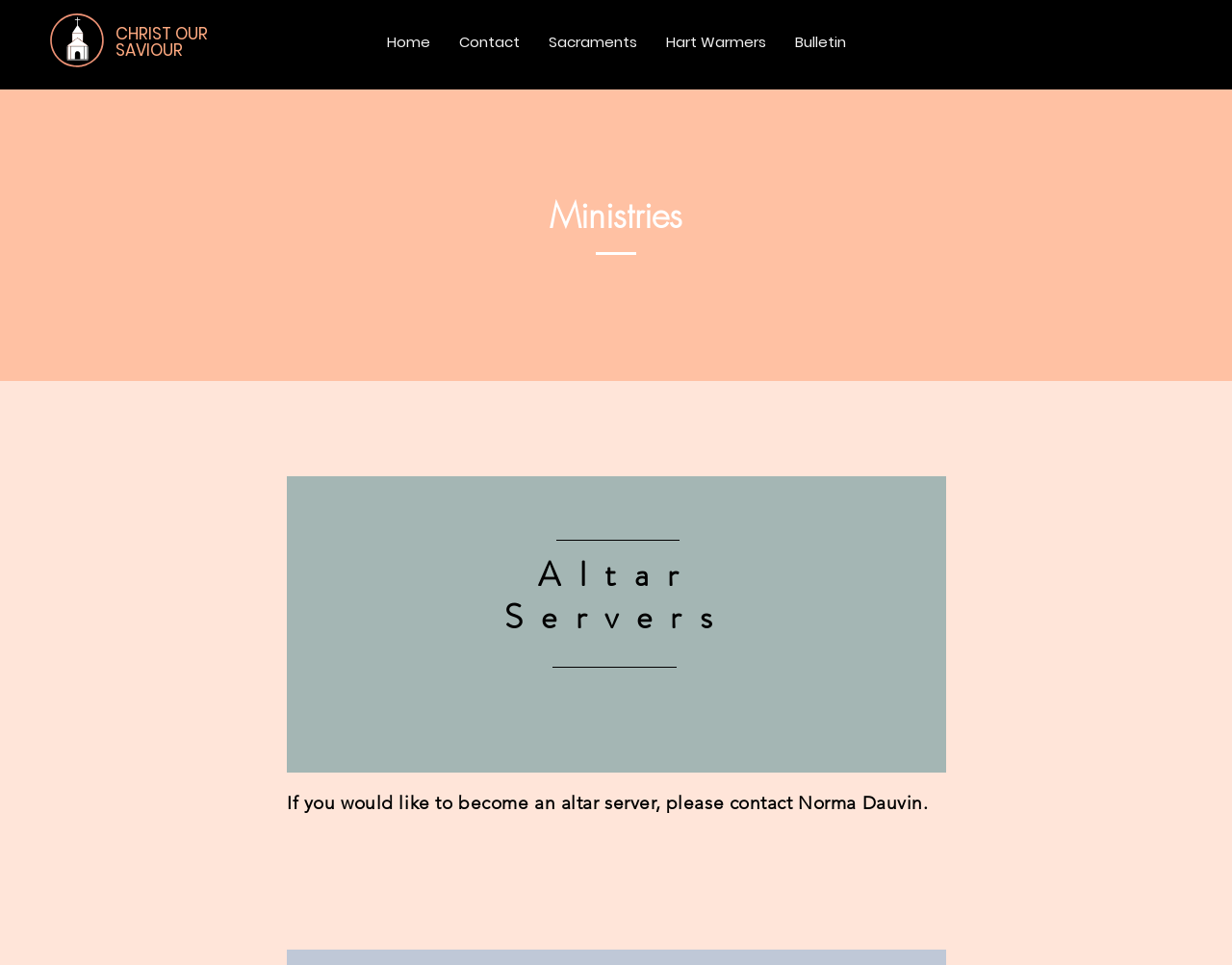Find and provide the bounding box coordinates for the UI element described with: "CHRIST OUR SAVIOUR".

[0.094, 0.023, 0.169, 0.064]